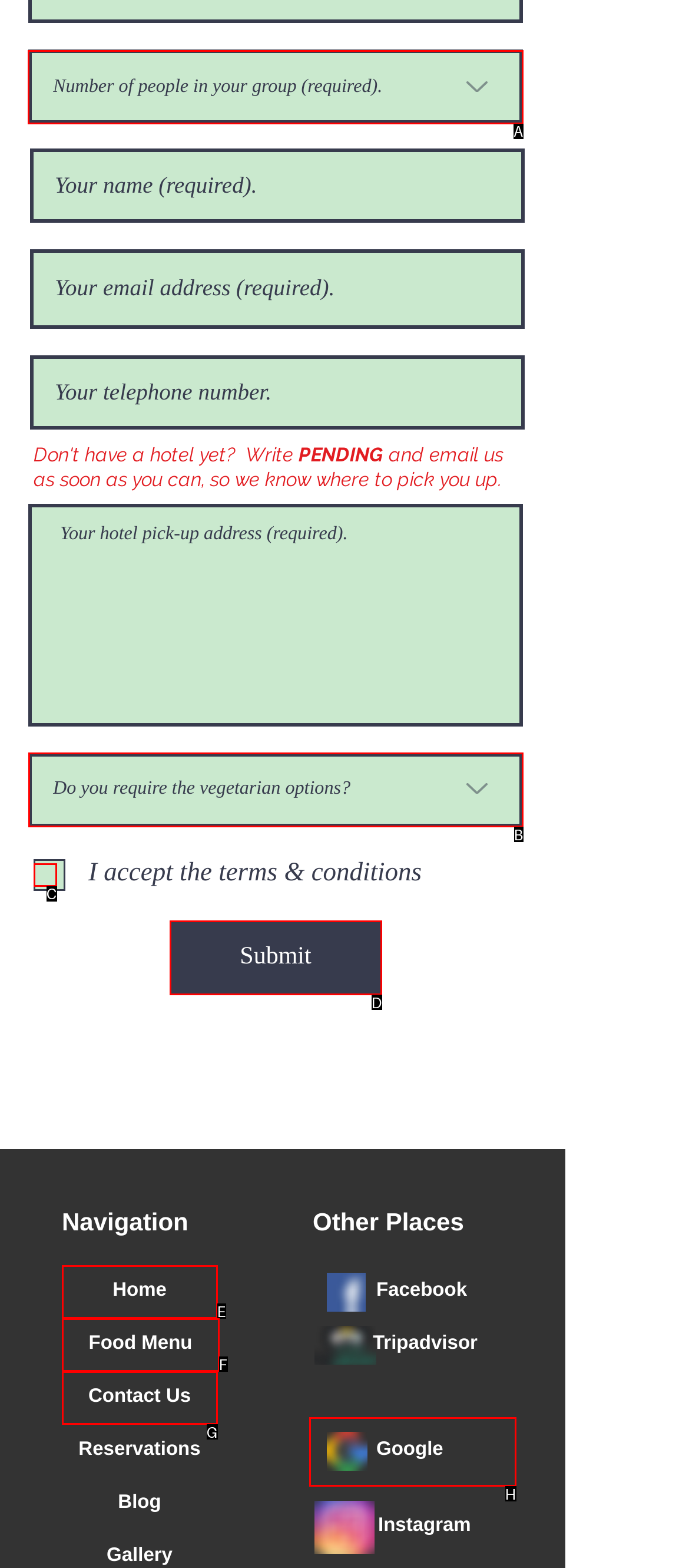Determine which HTML element I should select to execute the task: Select a hotel
Reply with the corresponding option's letter from the given choices directly.

A